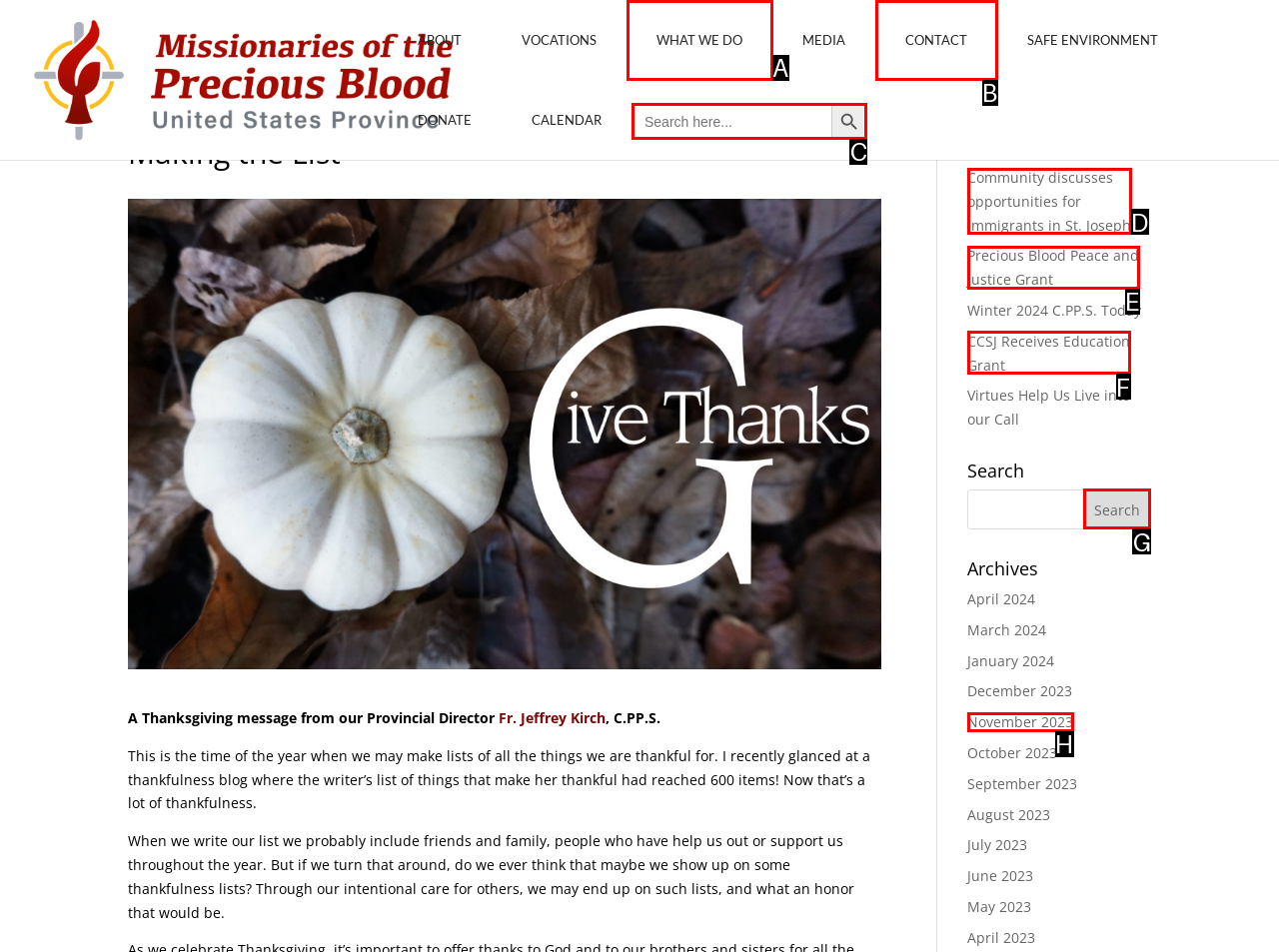To perform the task "Create a Cover Letter", which UI element's letter should you select? Provide the letter directly.

None